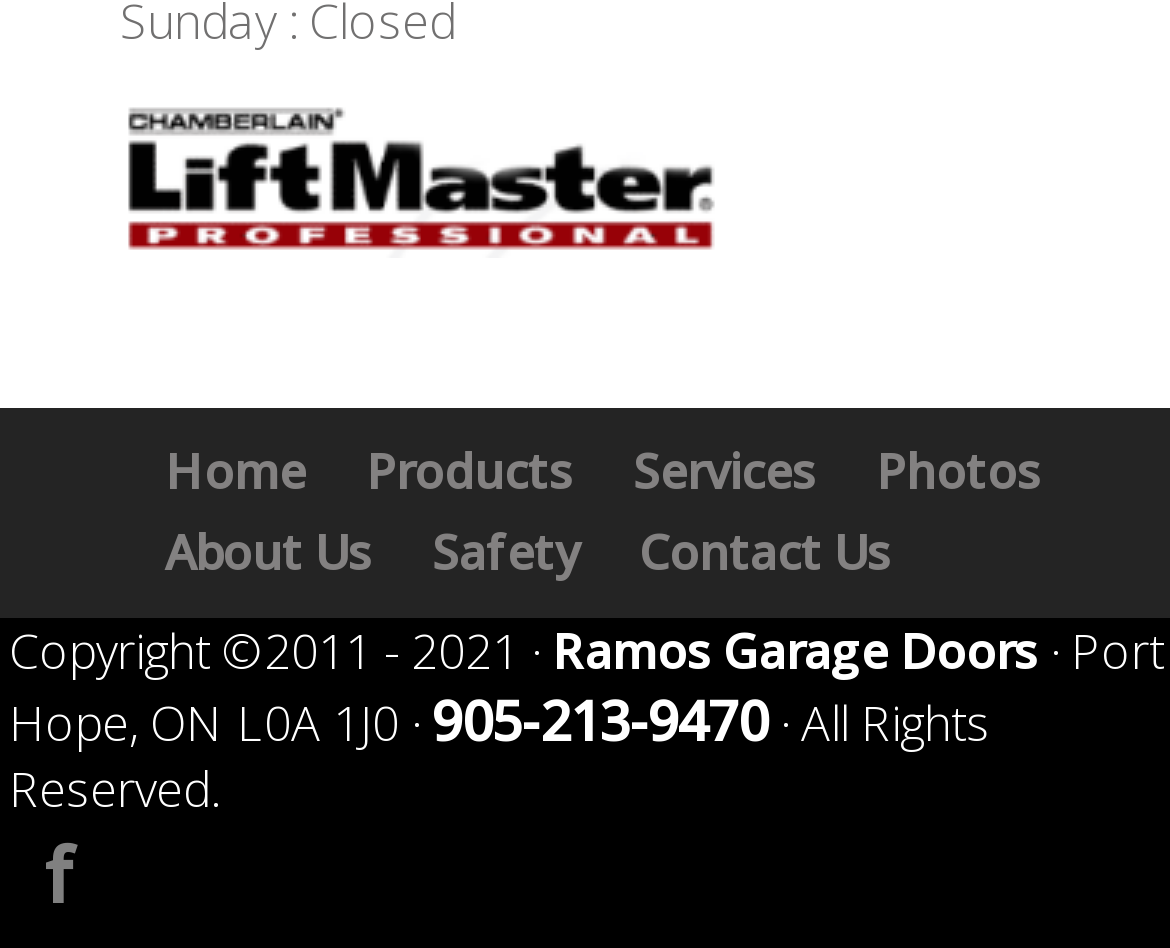Predict the bounding box of the UI element based on this description: "Contact Us".

[0.546, 0.546, 0.762, 0.616]